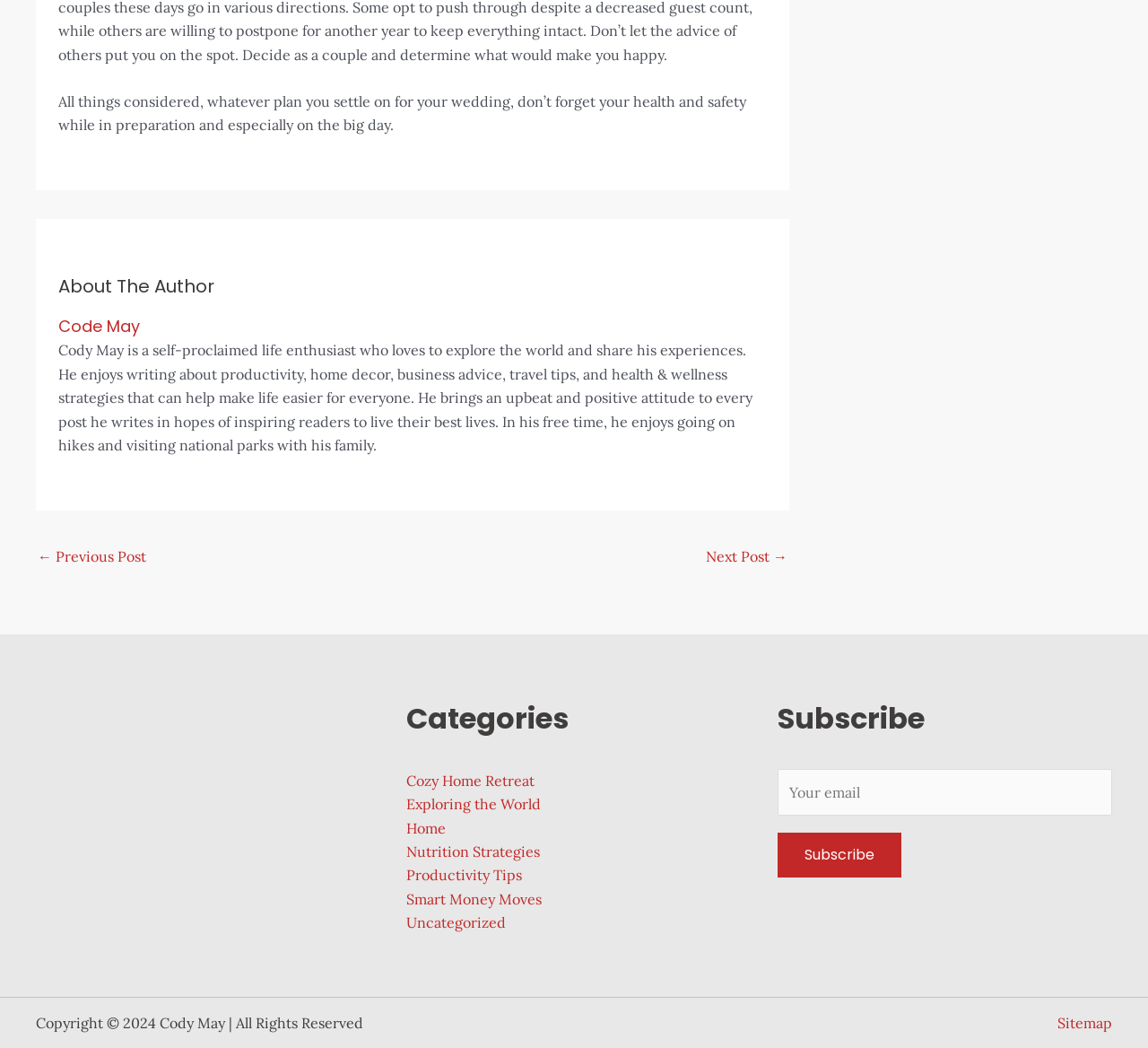Determine the bounding box coordinates for the HTML element mentioned in the following description: "Uncategorized". The coordinates should be a list of four floats ranging from 0 to 1, represented as [left, top, right, bottom].

[0.354, 0.872, 0.441, 0.889]